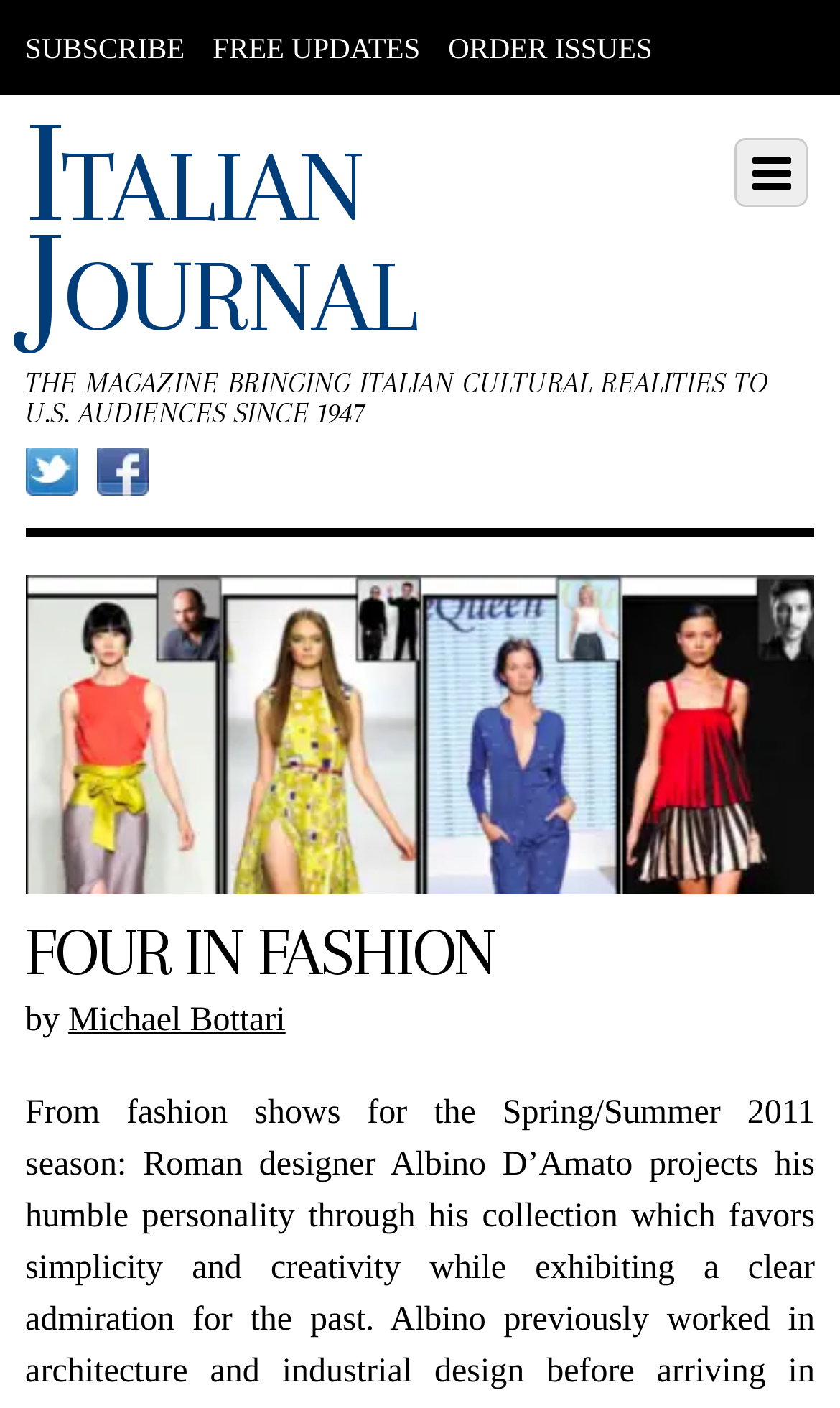Please extract and provide the main headline of the webpage.

FOUR IN FASHION